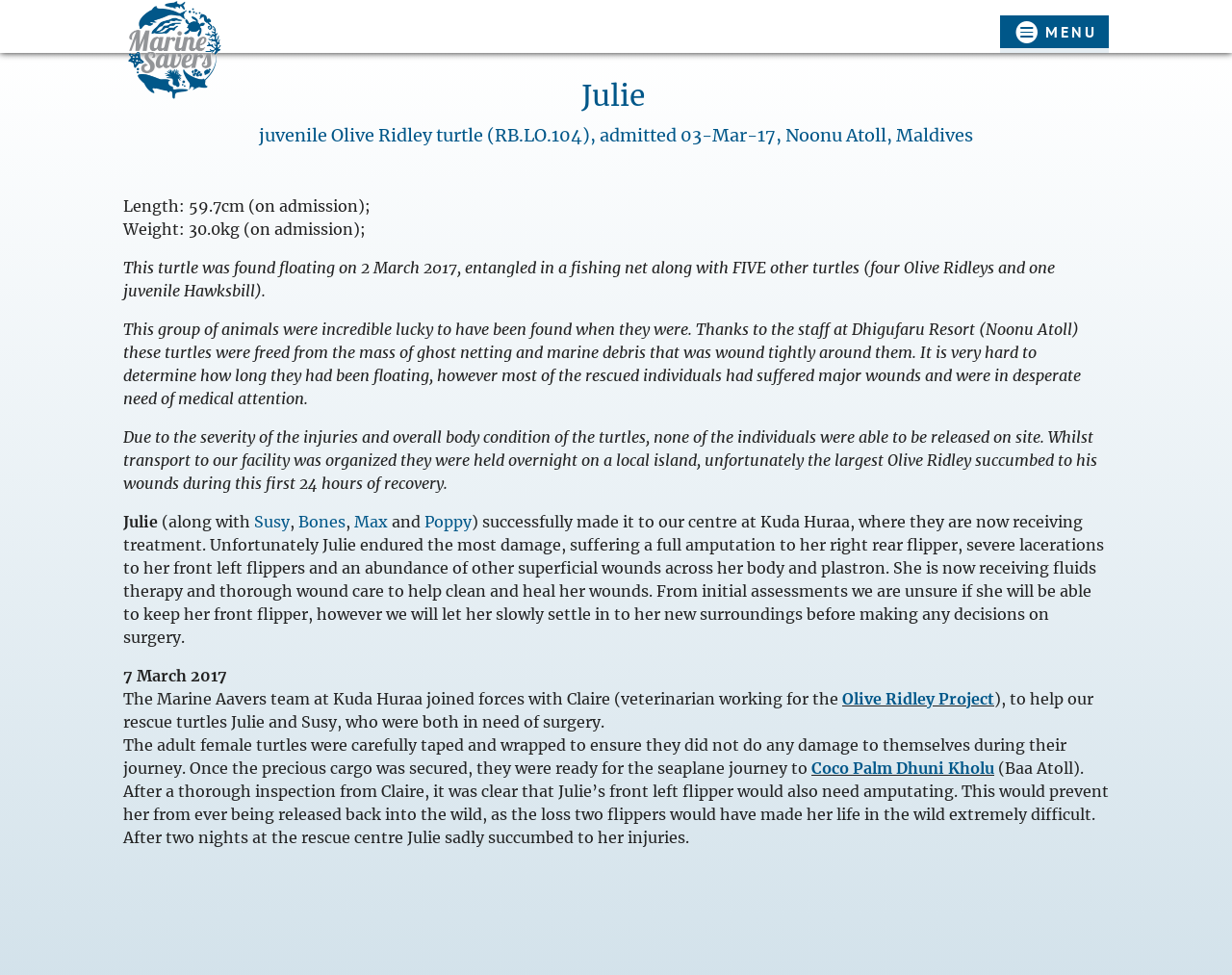Could you highlight the region that needs to be clicked to execute the instruction: "Open the MENU"?

[0.812, 0.016, 0.9, 0.055]